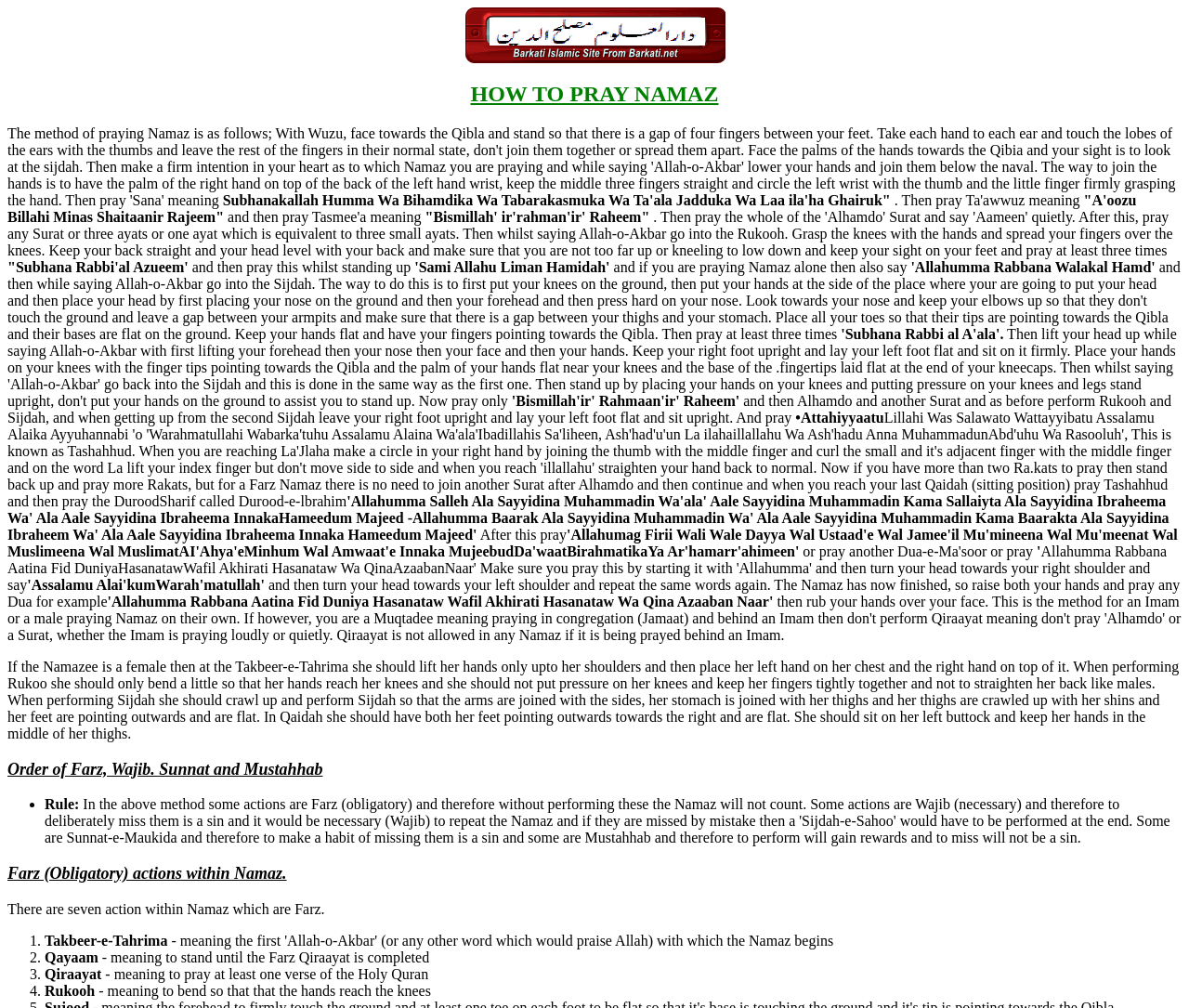How many Farz actions are there within Namaz?
Provide a detailed and well-explained answer to the question.

There are seven Farz actions within Namaz, which are listed in the webpage as Takbeer-e-Tahrima, Qayaam, Qiraayat, Rukooh, Sijdah, Tashahhud, and Salaam.